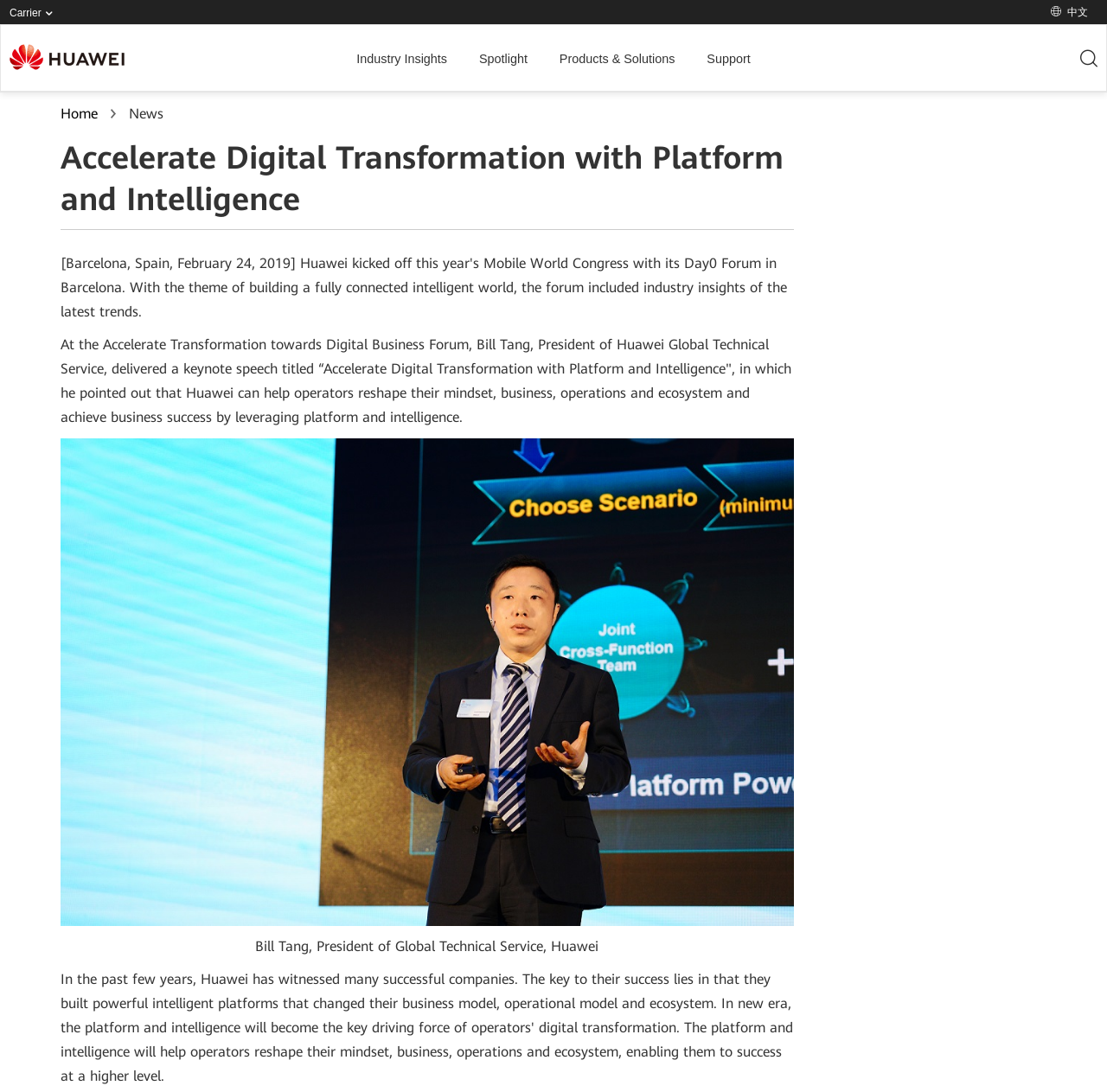Identify the bounding box coordinates for the UI element mentioned here: "Carrier". Provide the coordinates as four float values between 0 and 1, i.e., [left, top, right, bottom].

[0.008, 0.0, 0.066, 0.024]